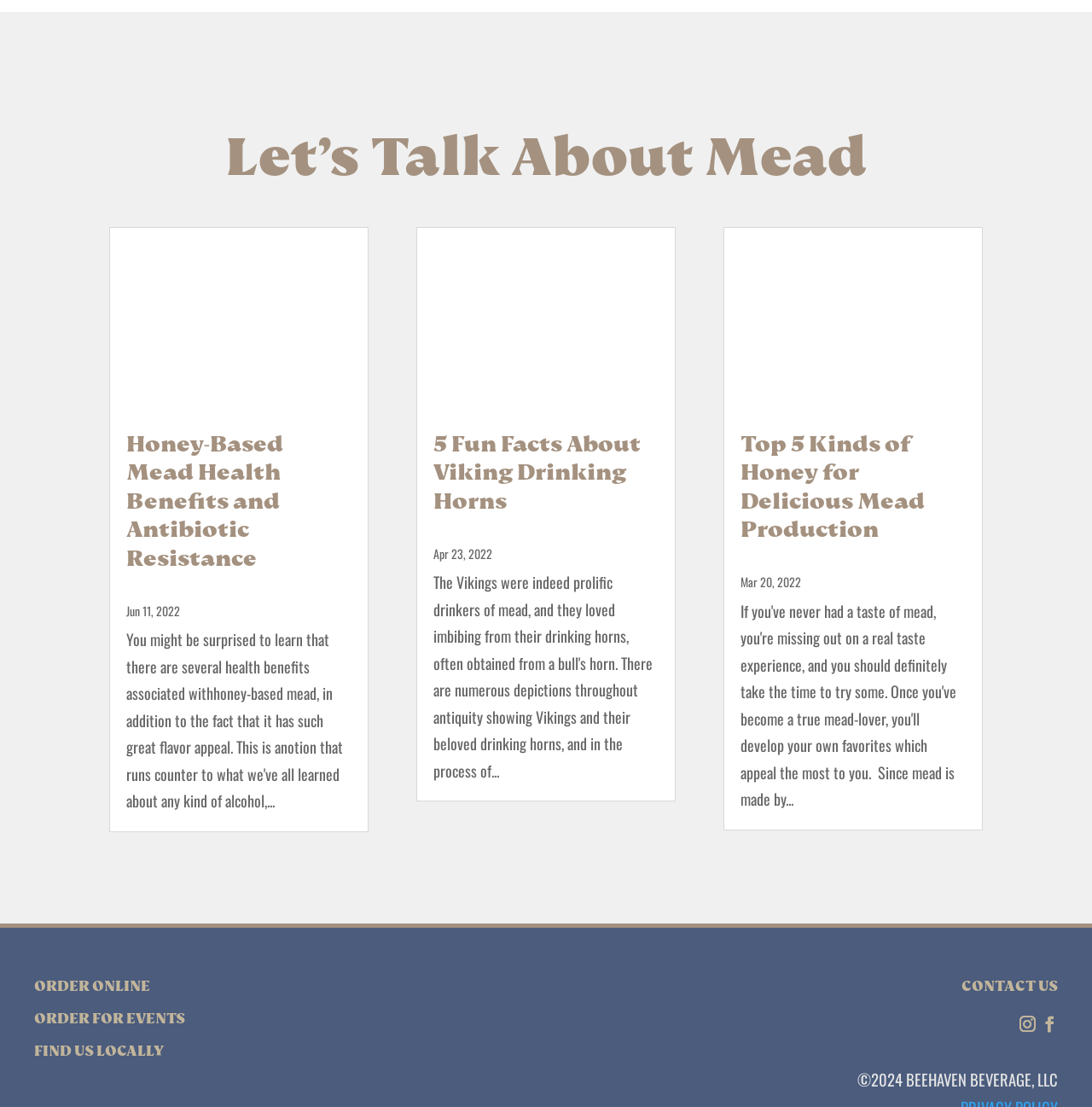How many articles are on this webpage?
Identify the answer in the screenshot and reply with a single word or phrase.

3